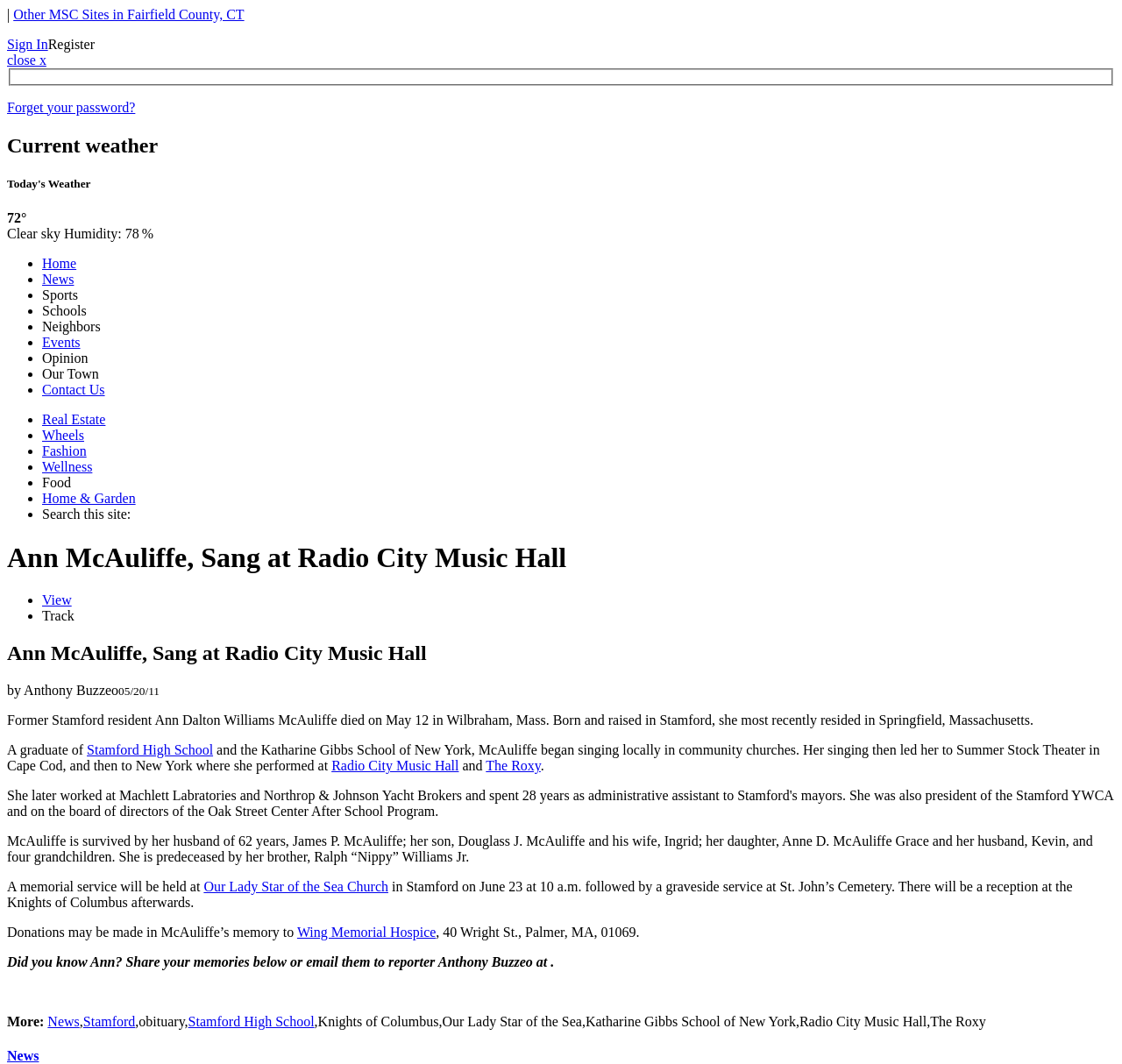Answer the question with a single word or phrase: 
What is the name of the hospice where donations can be made in Ann McAuliffe's memory?

Wing Memorial Hospice